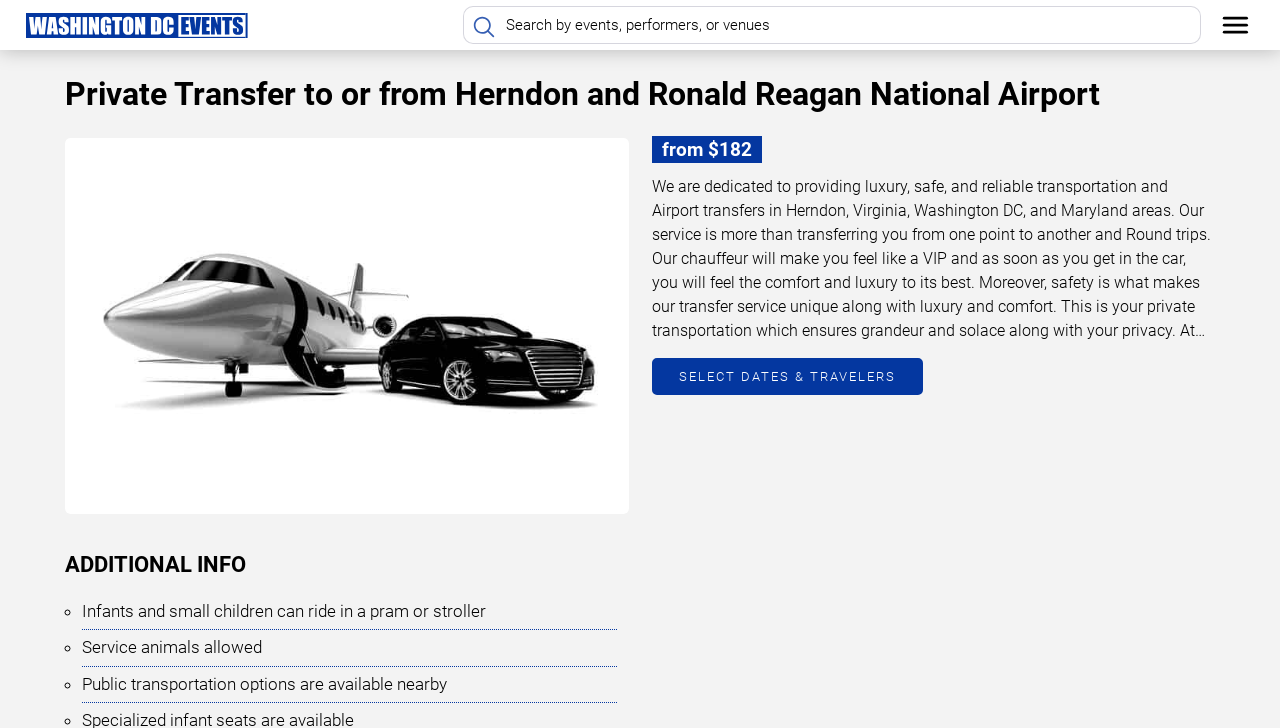Calculate the bounding box coordinates of the UI element given the description: "Select Dates & Travelers".

[0.509, 0.492, 0.721, 0.543]